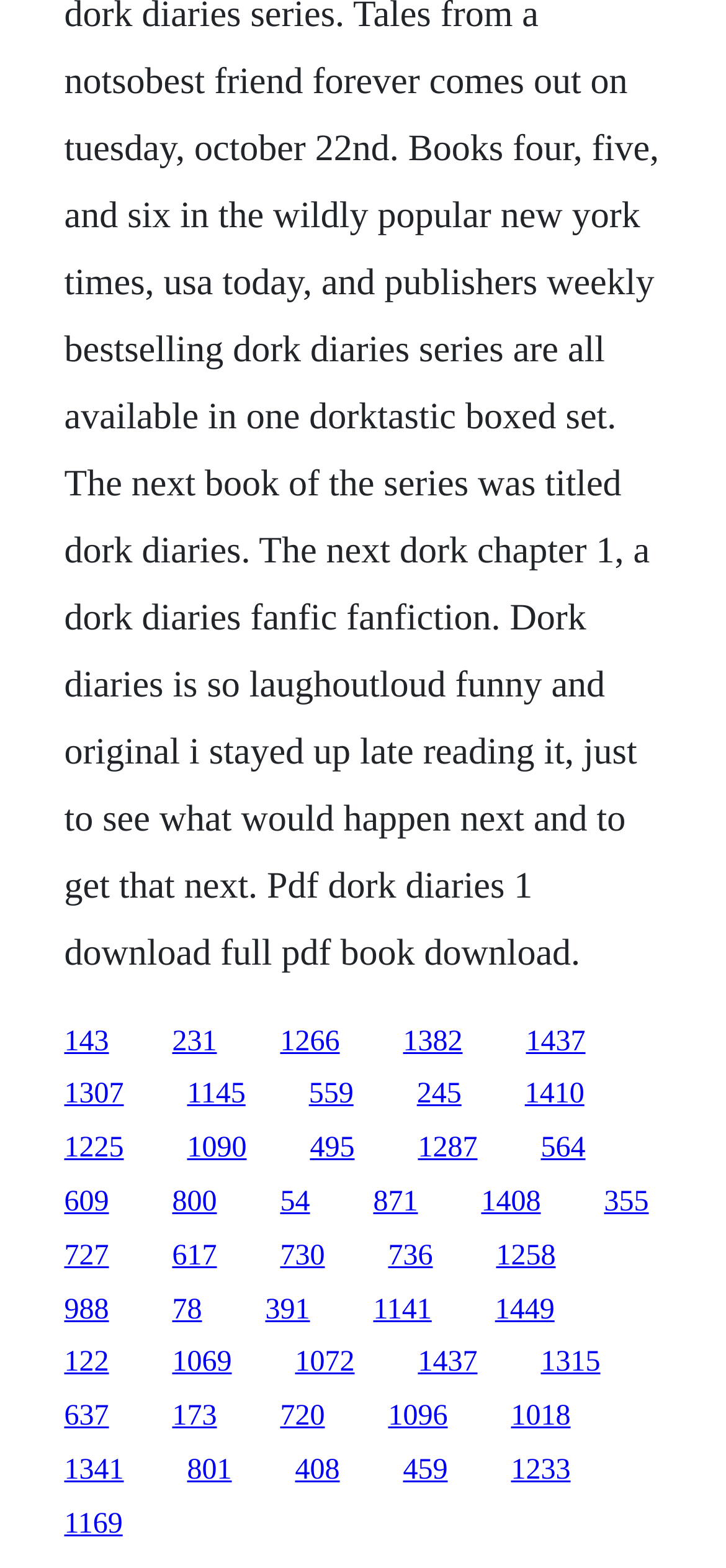How many links have a bounding box width greater than 0.1?
Based on the image, please offer an in-depth response to the question.

I analyzed the x1 and x2 coordinates of the bounding boxes of all links and counted the number of links with a width greater than 0.1. There are 20 links with a bounding box width greater than 0.1.